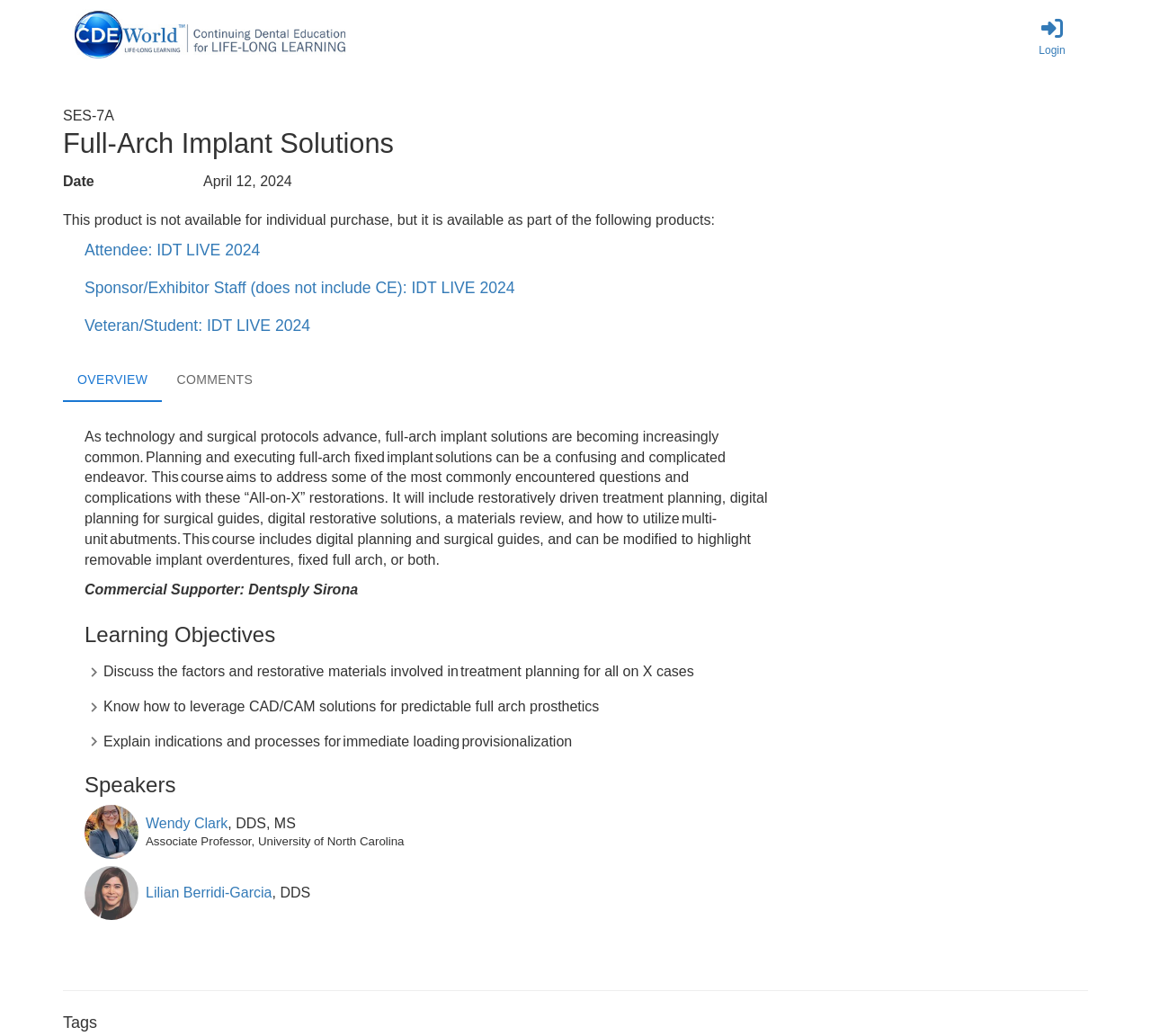Using the provided element description: "Lilian Berridi-Garcia", determine the bounding box coordinates of the corresponding UI element in the screenshot.

[0.127, 0.854, 0.236, 0.869]